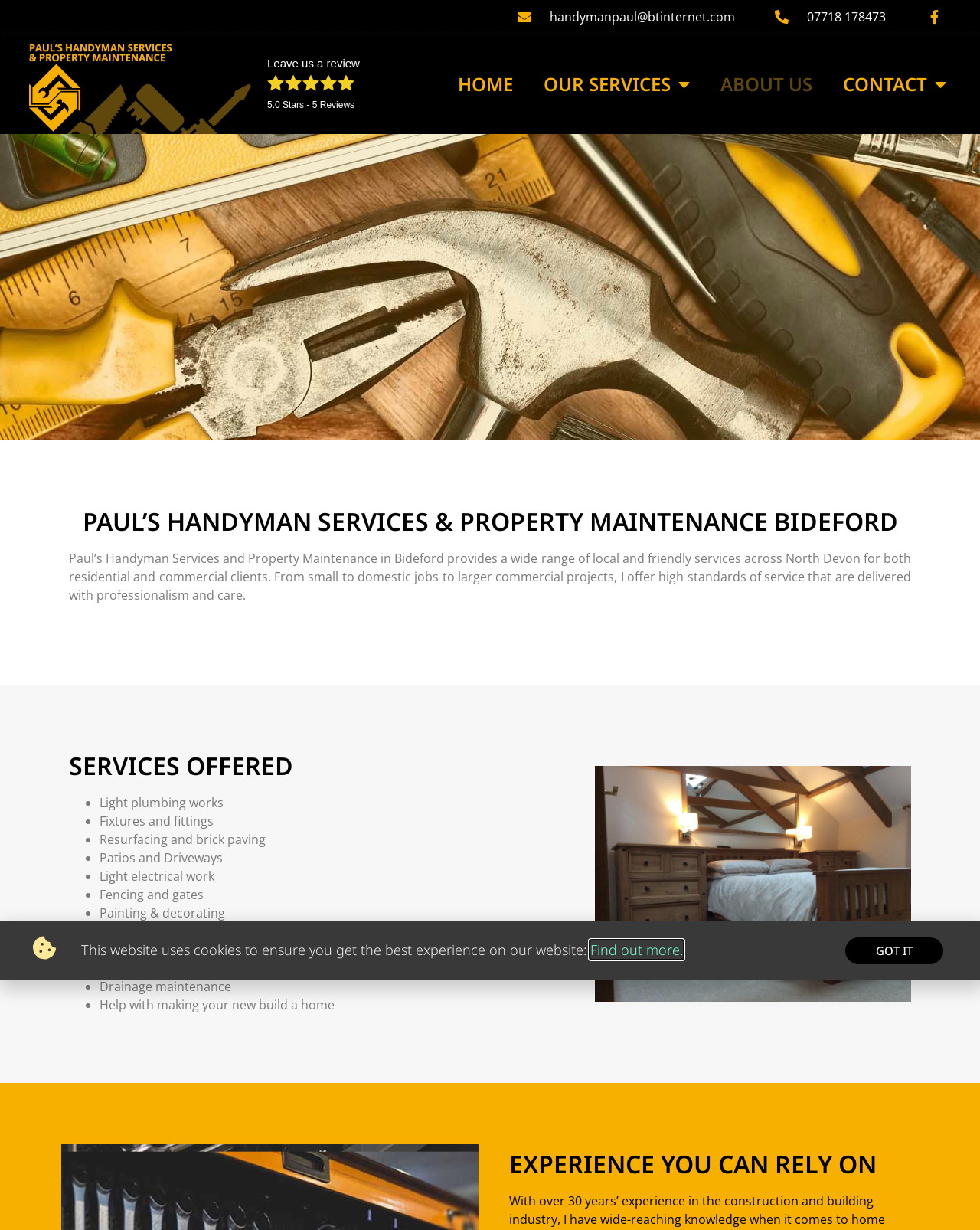Pinpoint the bounding box coordinates of the element that must be clicked to accomplish the following instruction: "Click the 'handymanpaul@btinternet.com' email link". The coordinates should be in the format of four float numbers between 0 and 1, i.e., [left, top, right, bottom].

[0.525, 0.006, 0.75, 0.021]